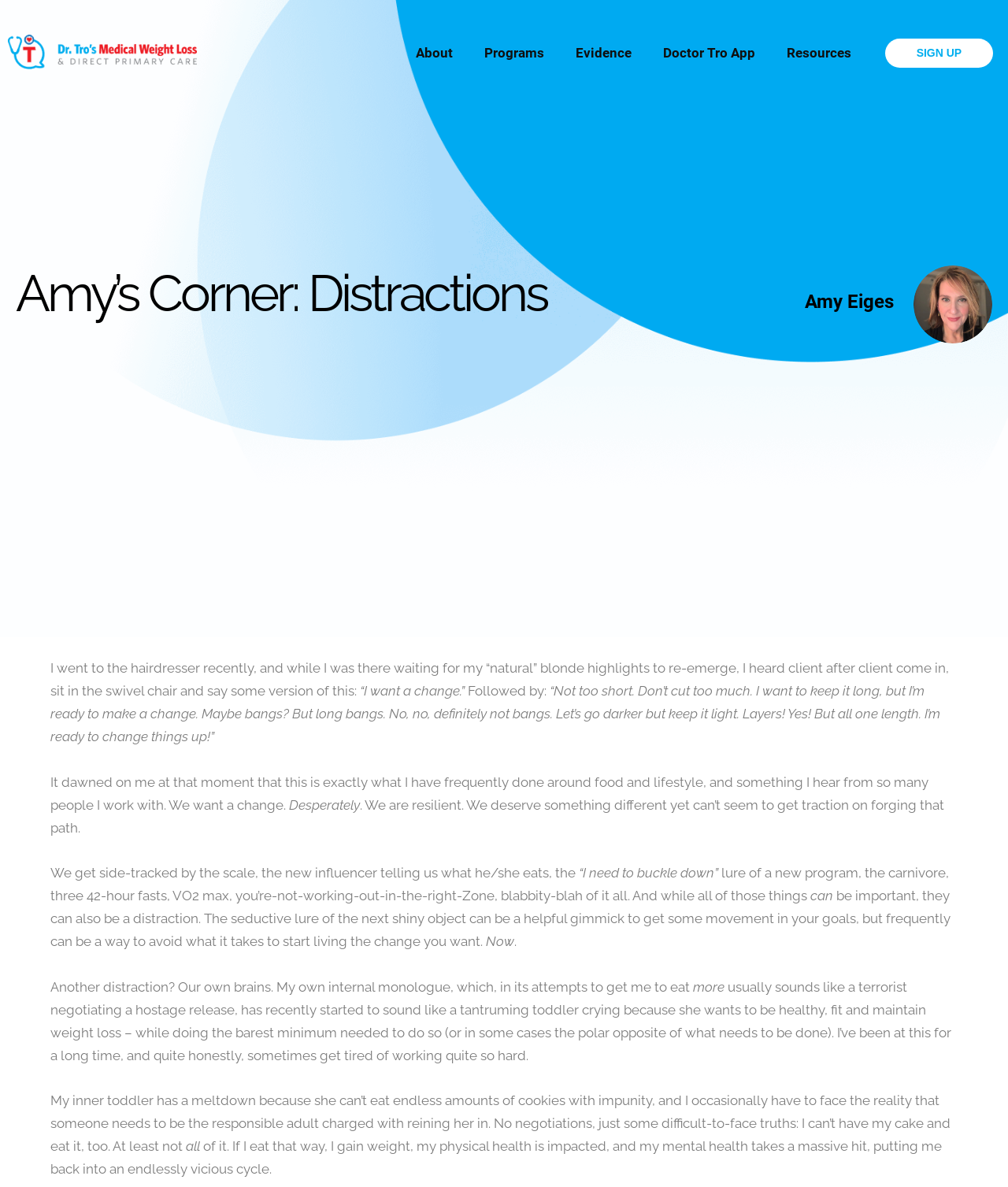Please provide a short answer using a single word or phrase for the question:
What is the name of the doctor mentioned on the webpage?

Doctor Tro